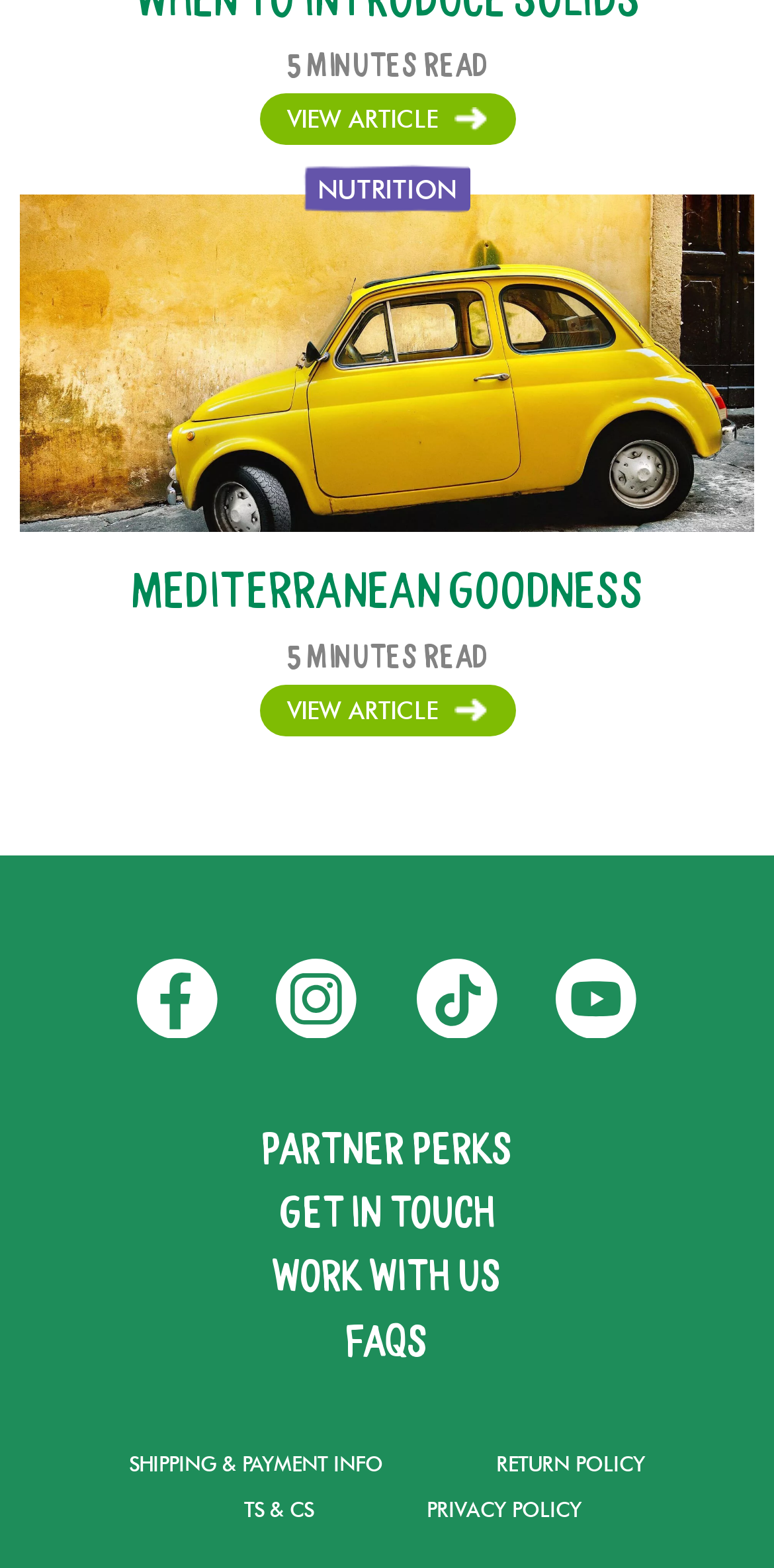What is the text of the first article link?
Provide an in-depth and detailed answer to the question.

I looked at the first link element with a heading element as a sibling and found the text 'MEDITERRANEAN GOODNESS'.